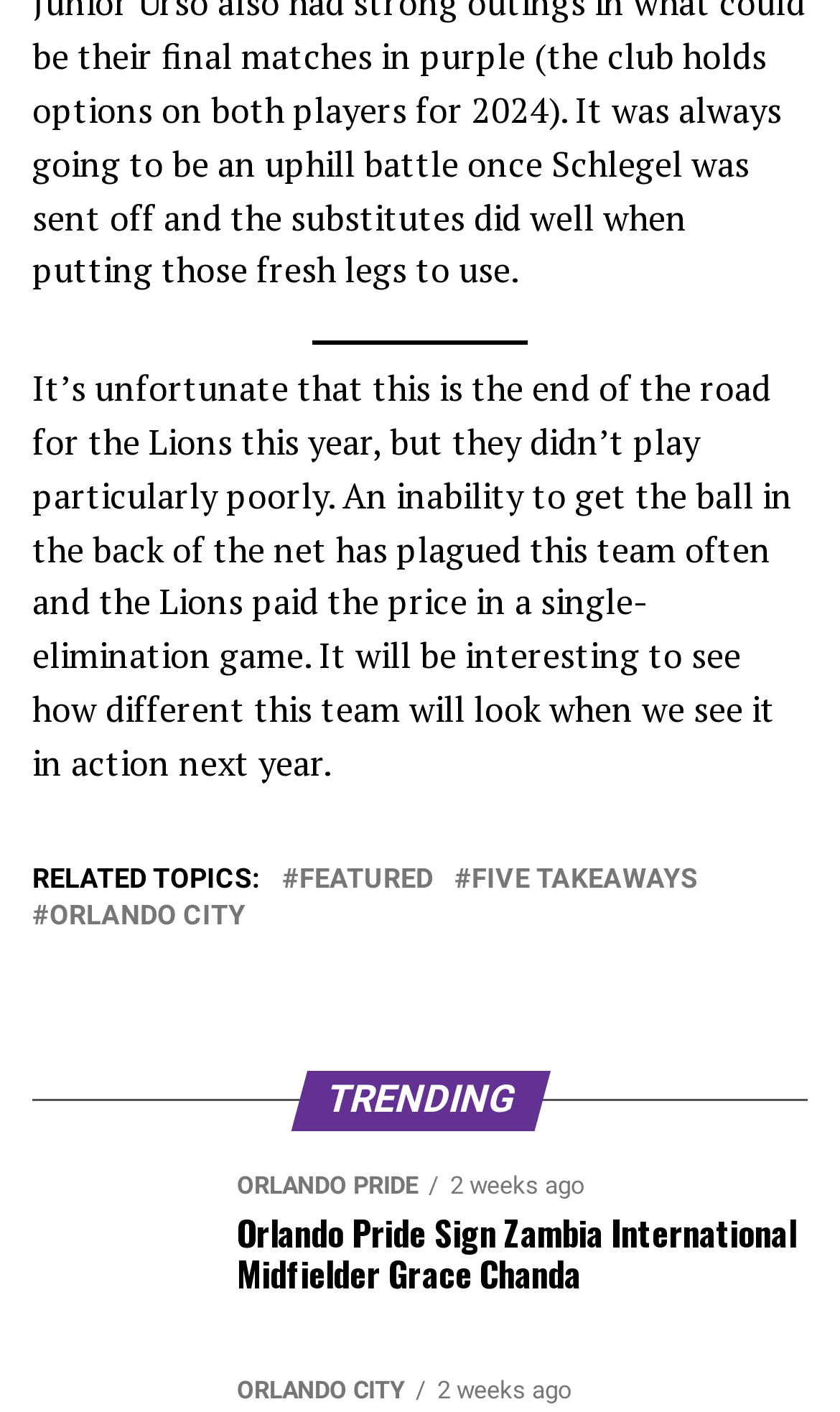What is the author's tone in the article?
Please answer the question with a single word or phrase, referencing the image.

Neutral